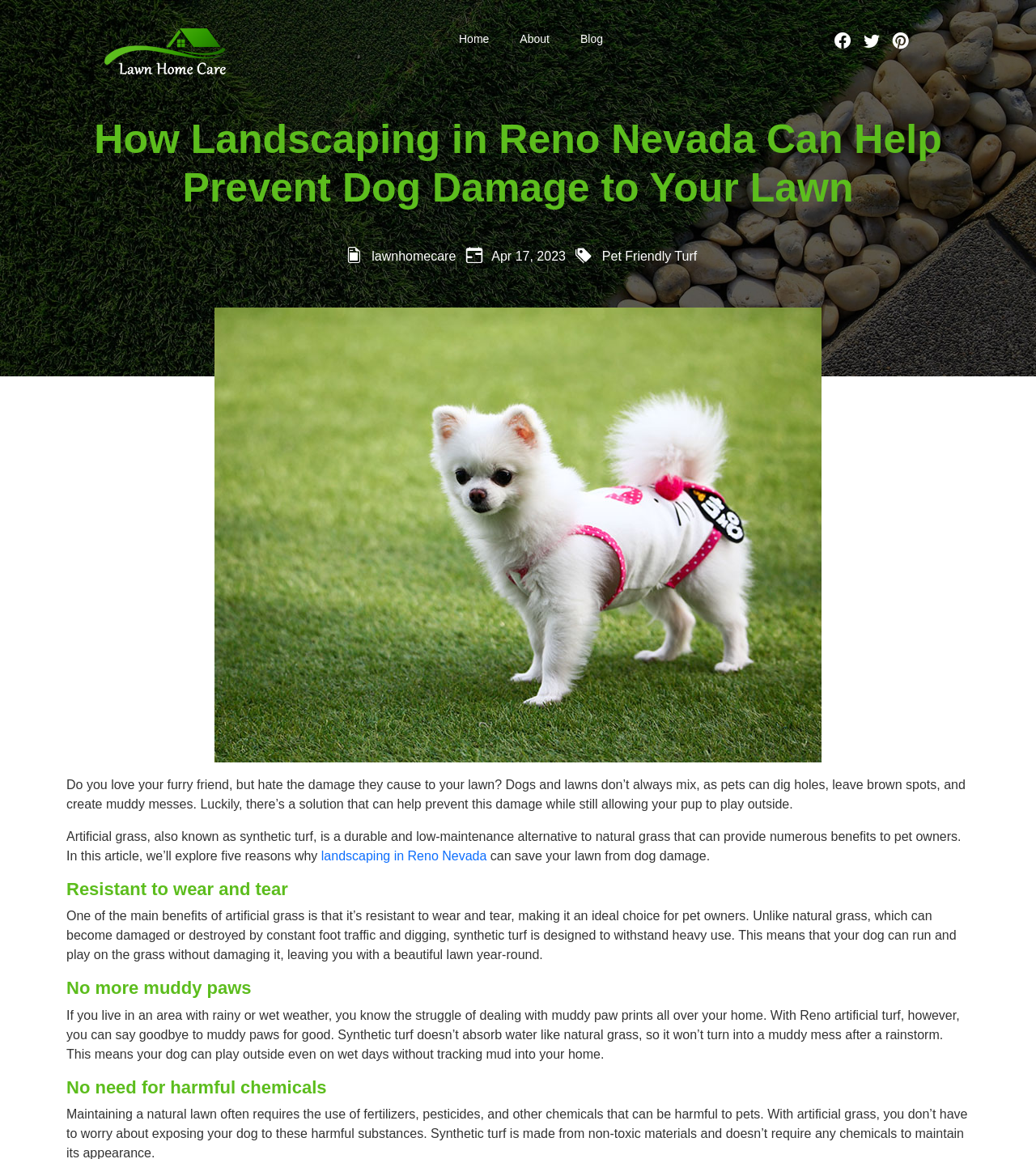Reply to the question with a single word or phrase:
What is the author of the article?

Not specified